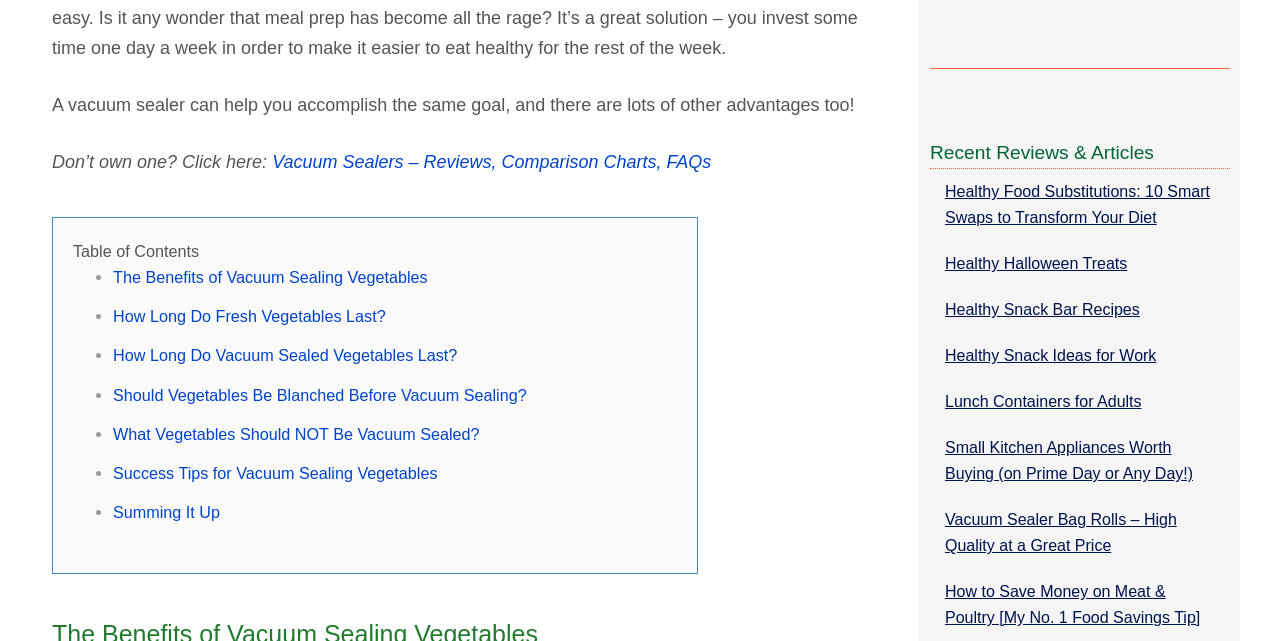Please provide the bounding box coordinates in the format (top-left x, top-left y, bottom-right x, bottom-right y). Remember, all values are floating point numbers between 0 and 1. What is the bounding box coordinate of the region described as: Healthy Snack Ideas for Work

[0.738, 0.542, 0.903, 0.568]